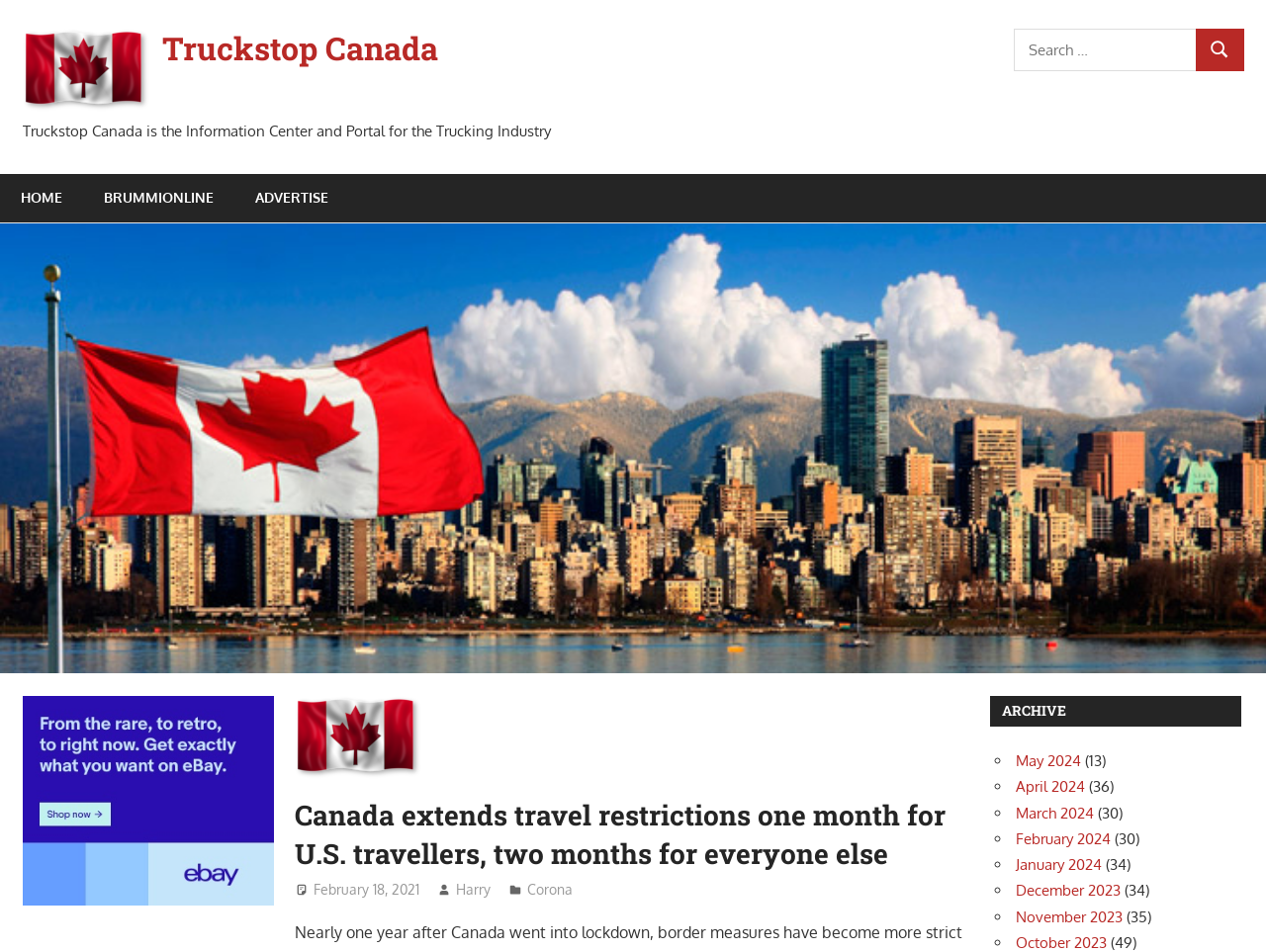Give a concise answer using one word or a phrase to the following question:
What are the archive links?

May 2024, April 2024, March 2024, etc.